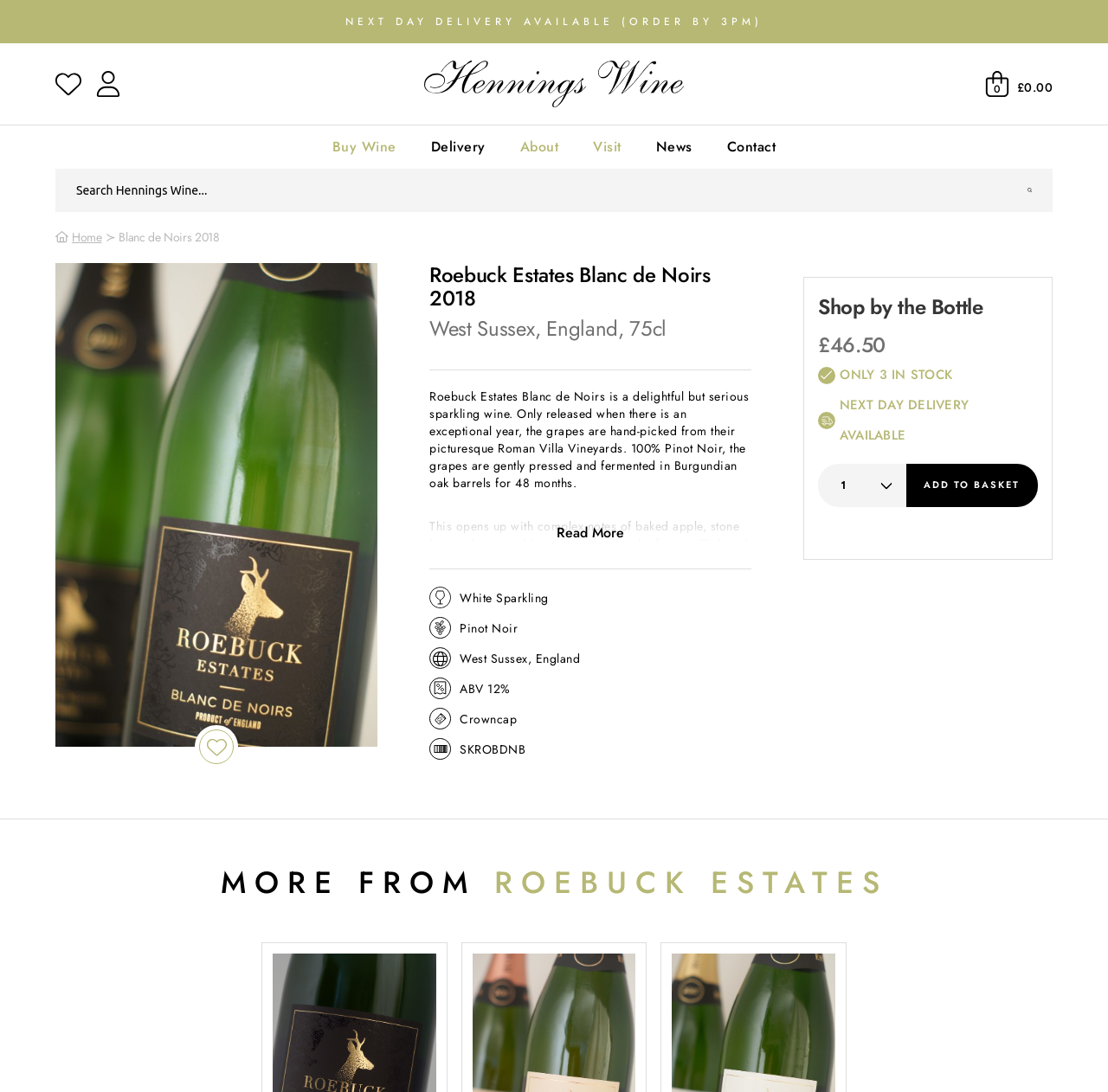Determine the bounding box coordinates of the element that should be clicked to execute the following command: "View delivery options".

[0.389, 0.125, 0.438, 0.143]